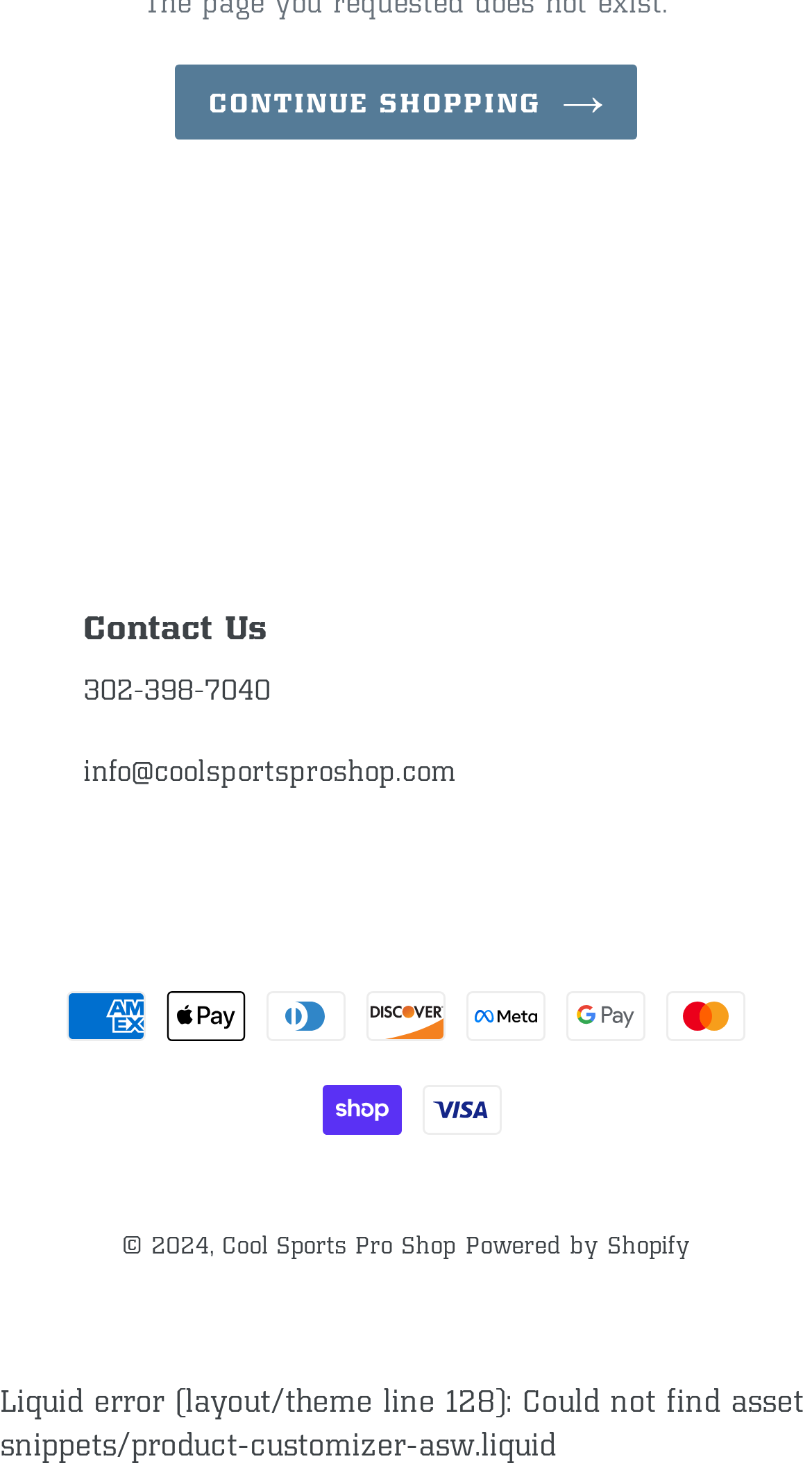Determine the bounding box for the described HTML element: "Continue shopping". Ensure the coordinates are four float numbers between 0 and 1 in the format [left, top, right, bottom].

[0.216, 0.043, 0.784, 0.094]